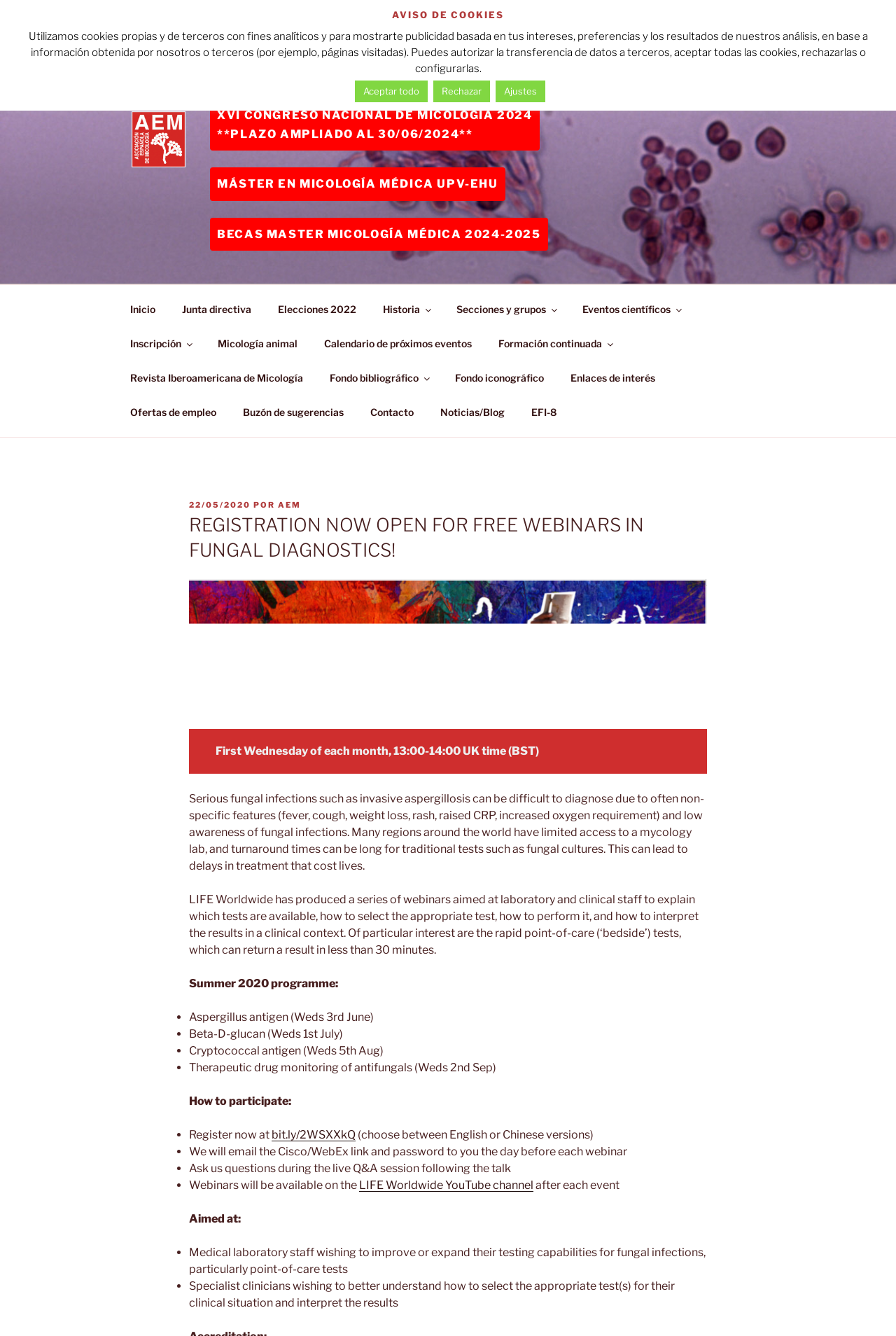Determine the bounding box coordinates for the element that should be clicked to follow this instruction: "Go to the XVI CONGRESO NACIONAL DE MICOLOGÍA 2024 page". The coordinates should be given as four float numbers between 0 and 1, in the format [left, top, right, bottom].

[0.242, 0.081, 0.594, 0.105]